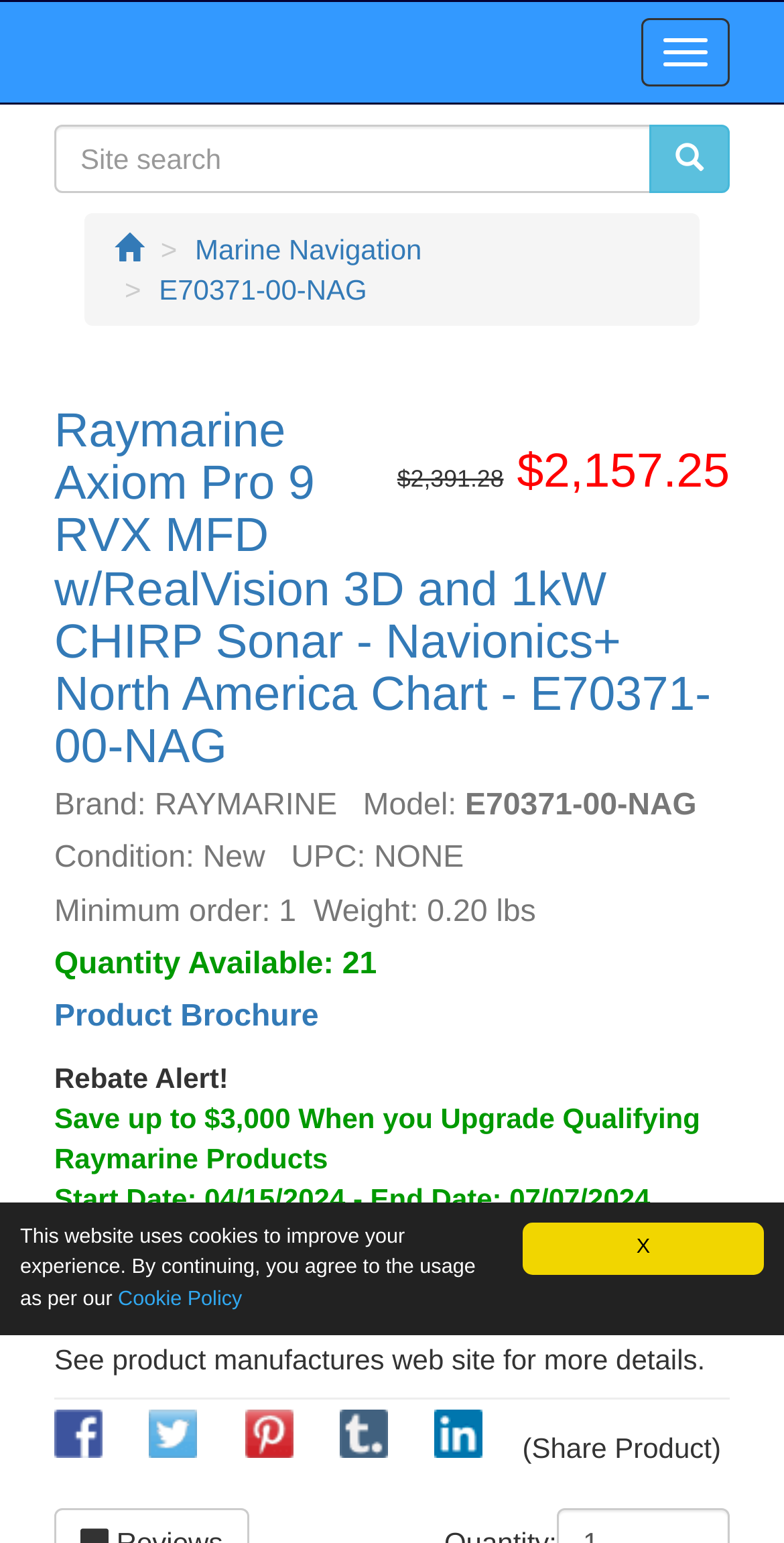Show the bounding box coordinates of the region that should be clicked to follow the instruction: "View product brochure."

[0.069, 0.648, 0.406, 0.67]